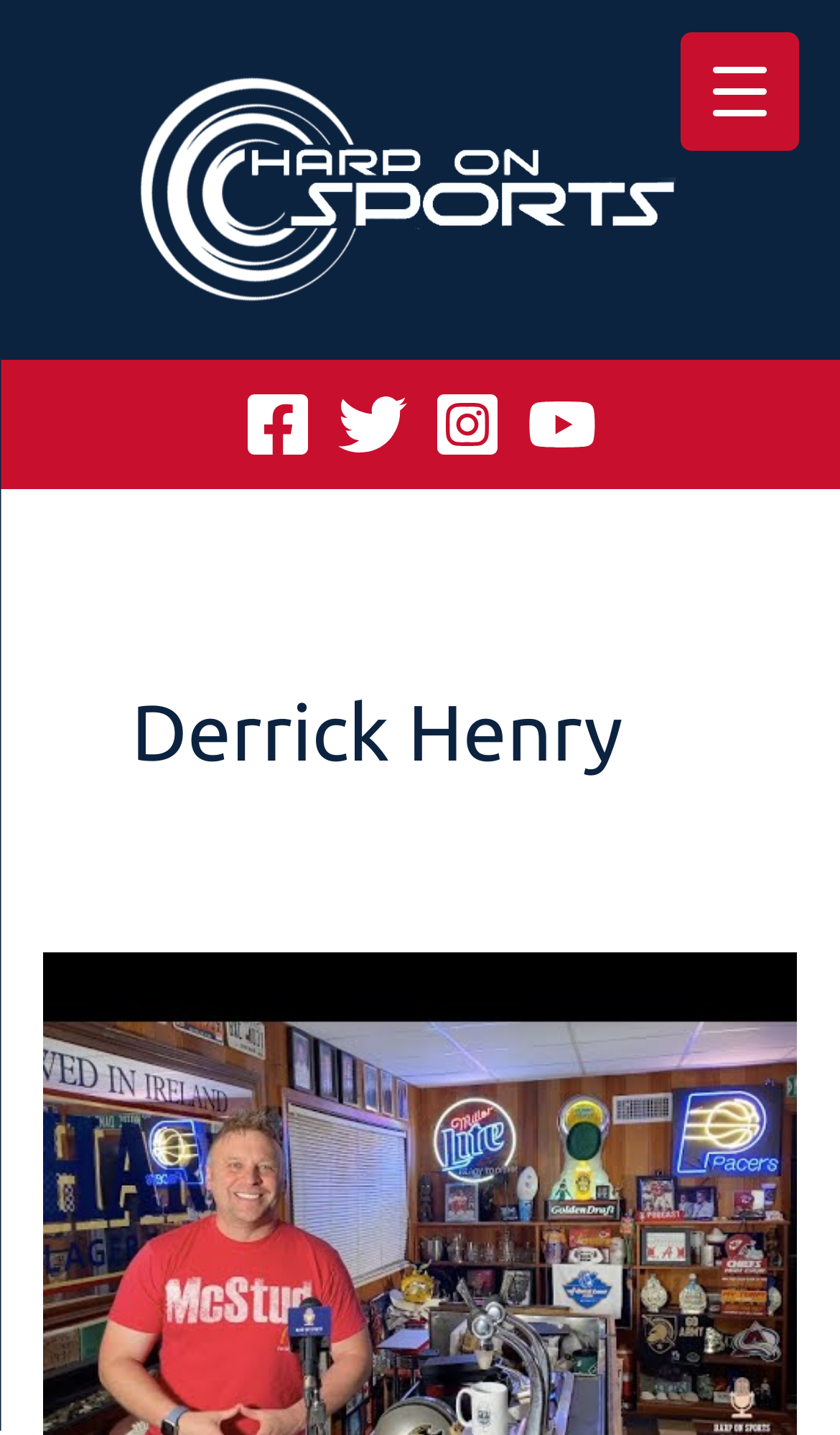Ascertain the bounding box coordinates for the UI element detailed here: "aria-label="YouTube"". The coordinates should be provided as [left, top, right, bottom] with each value being a float between 0 and 1.

[0.628, 0.272, 0.71, 0.321]